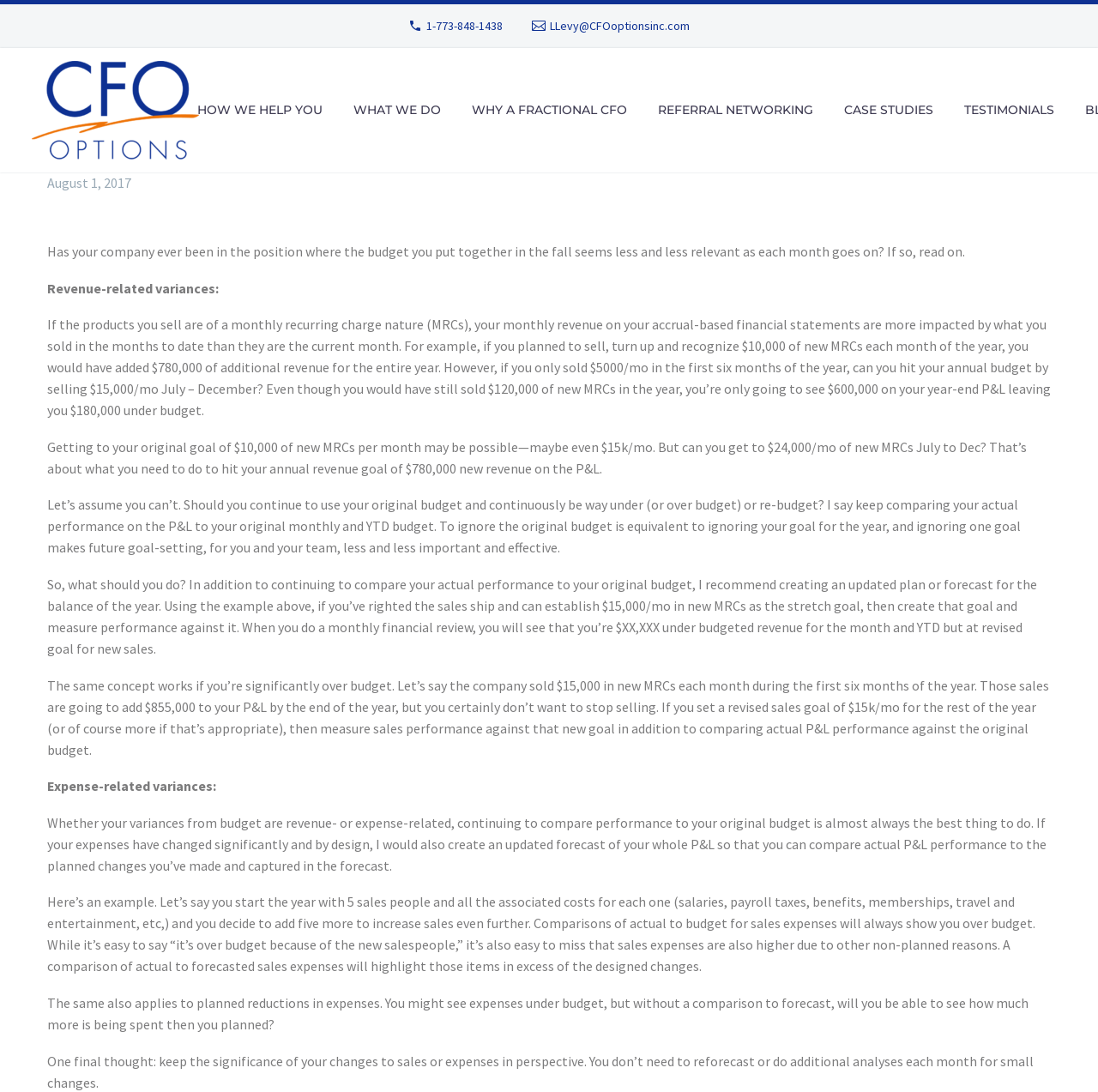Please identify the bounding box coordinates of the element's region that I should click in order to complete the following instruction: "Learn how they help". The bounding box coordinates consist of four float numbers between 0 and 1, i.e., [left, top, right, bottom].

[0.168, 0.09, 0.305, 0.112]